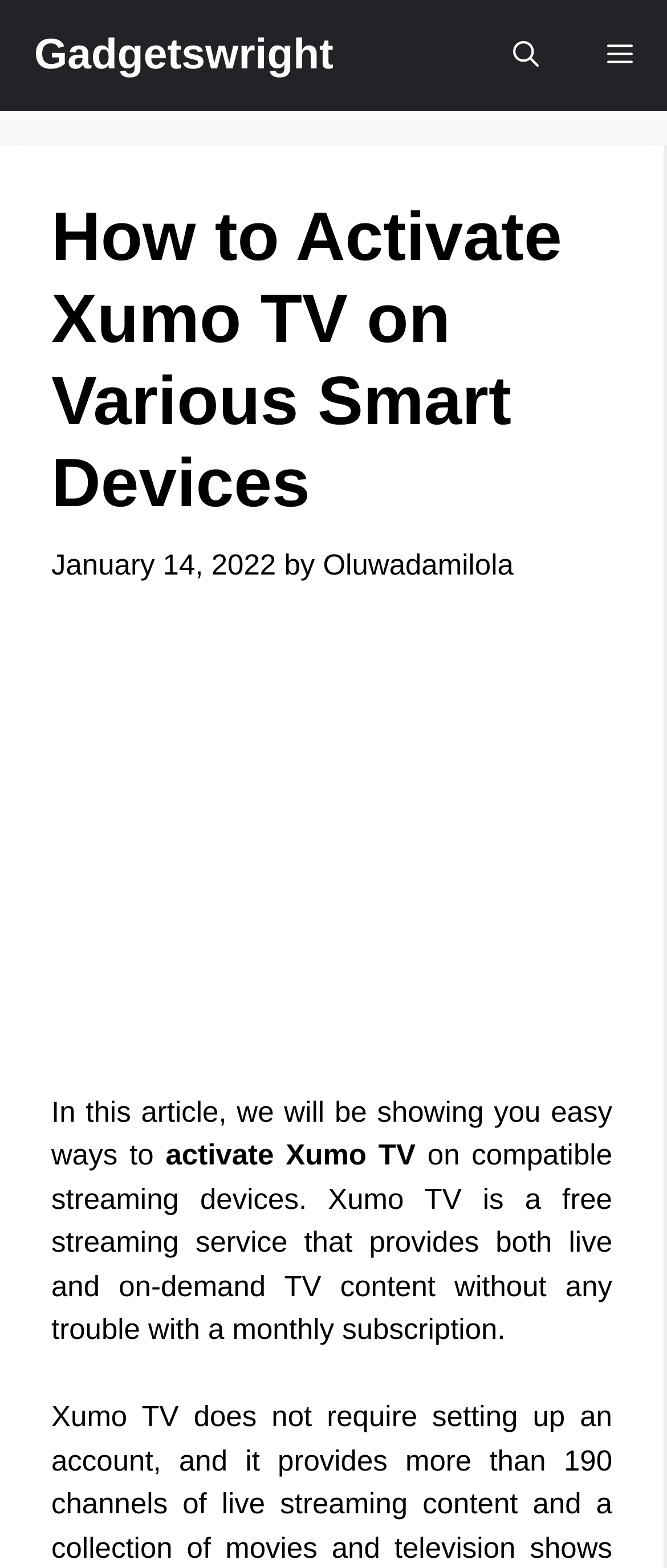What is the date of the article?
Please analyze the image and answer the question with as much detail as possible.

I found the date of the article by looking at the time element, which is located below the main heading, and it contains the text 'January 14, 2022'.